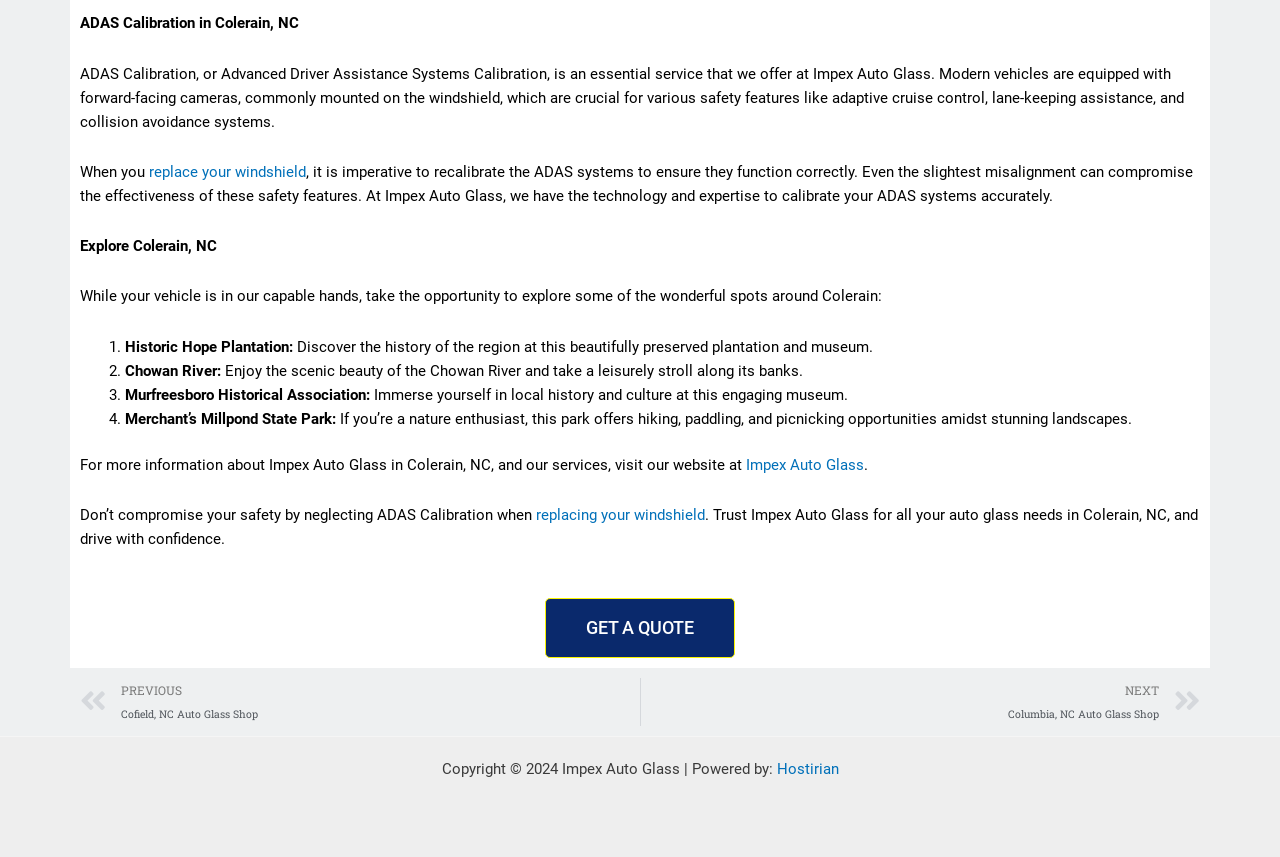Locate the bounding box of the UI element with the following description: "NextColumbia, NC Auto Glass ShopNext".

[0.5, 0.791, 0.938, 0.847]